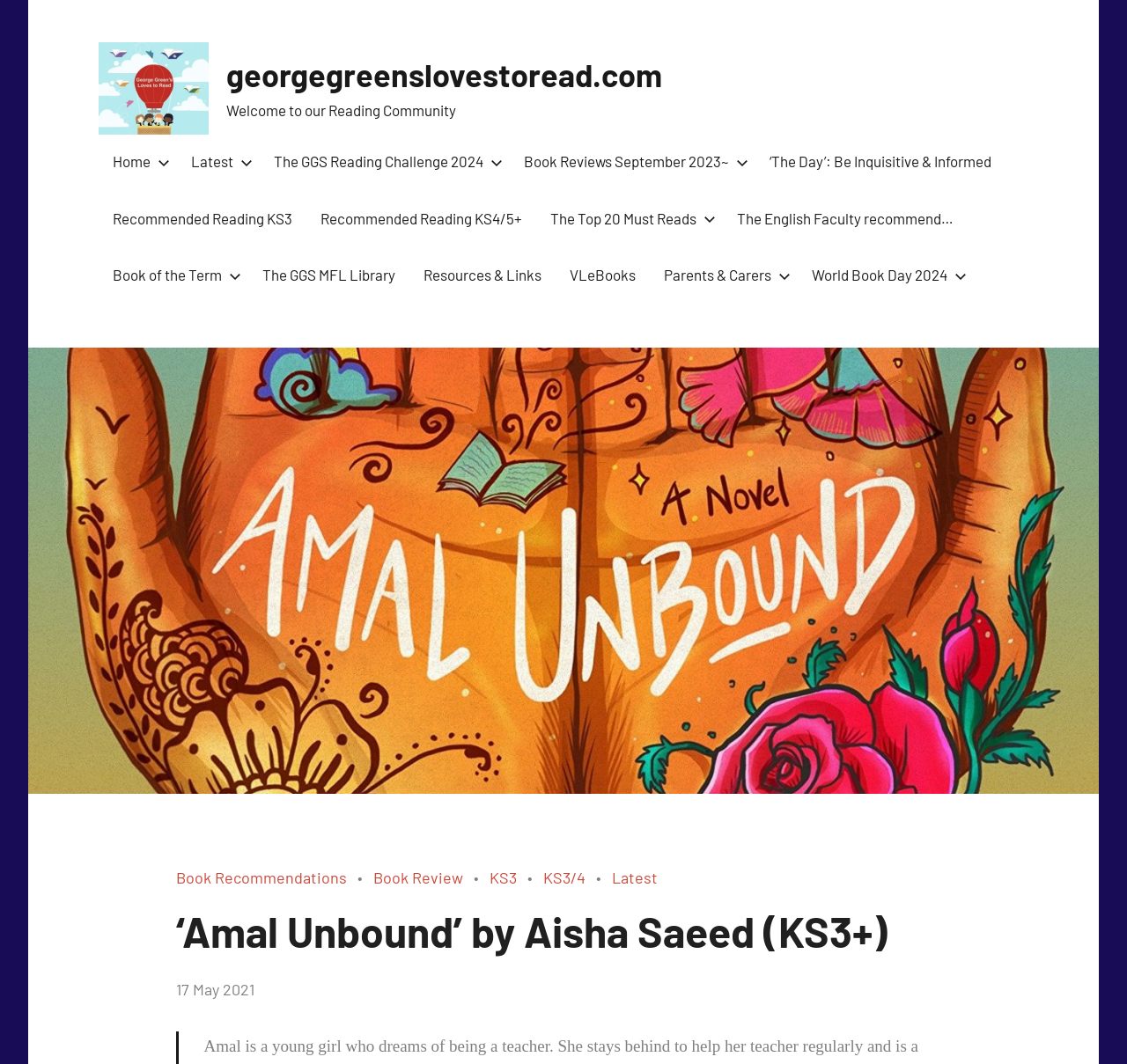What is the name of the website?
Observe the image and answer the question with a one-word or short phrase response.

georgegreenslovestoread.com